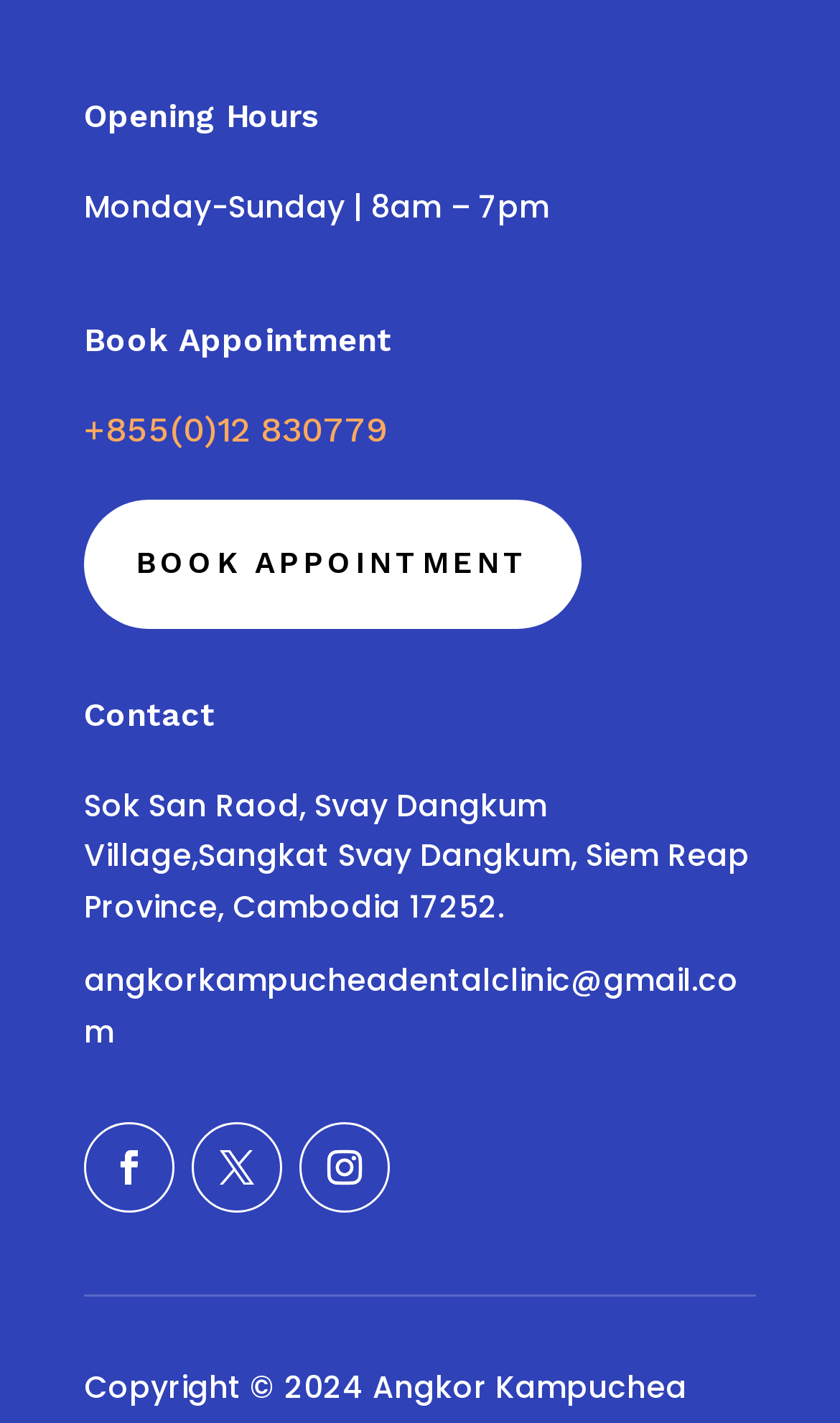Provide the bounding box coordinates of the HTML element this sentence describes: "Follow". The bounding box coordinates consist of four float numbers between 0 and 1, i.e., [left, top, right, bottom].

[0.356, 0.789, 0.464, 0.853]